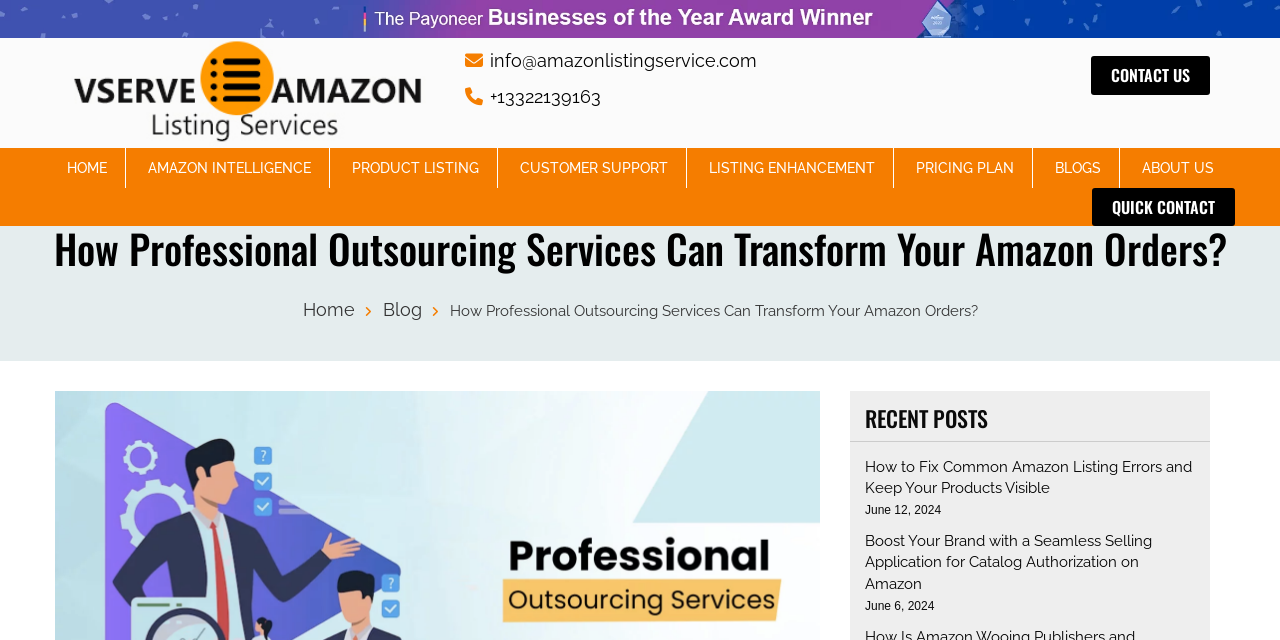What is the email address provided for contact?
Provide a short answer using one word or a brief phrase based on the image.

info@amazonlistingservice.com